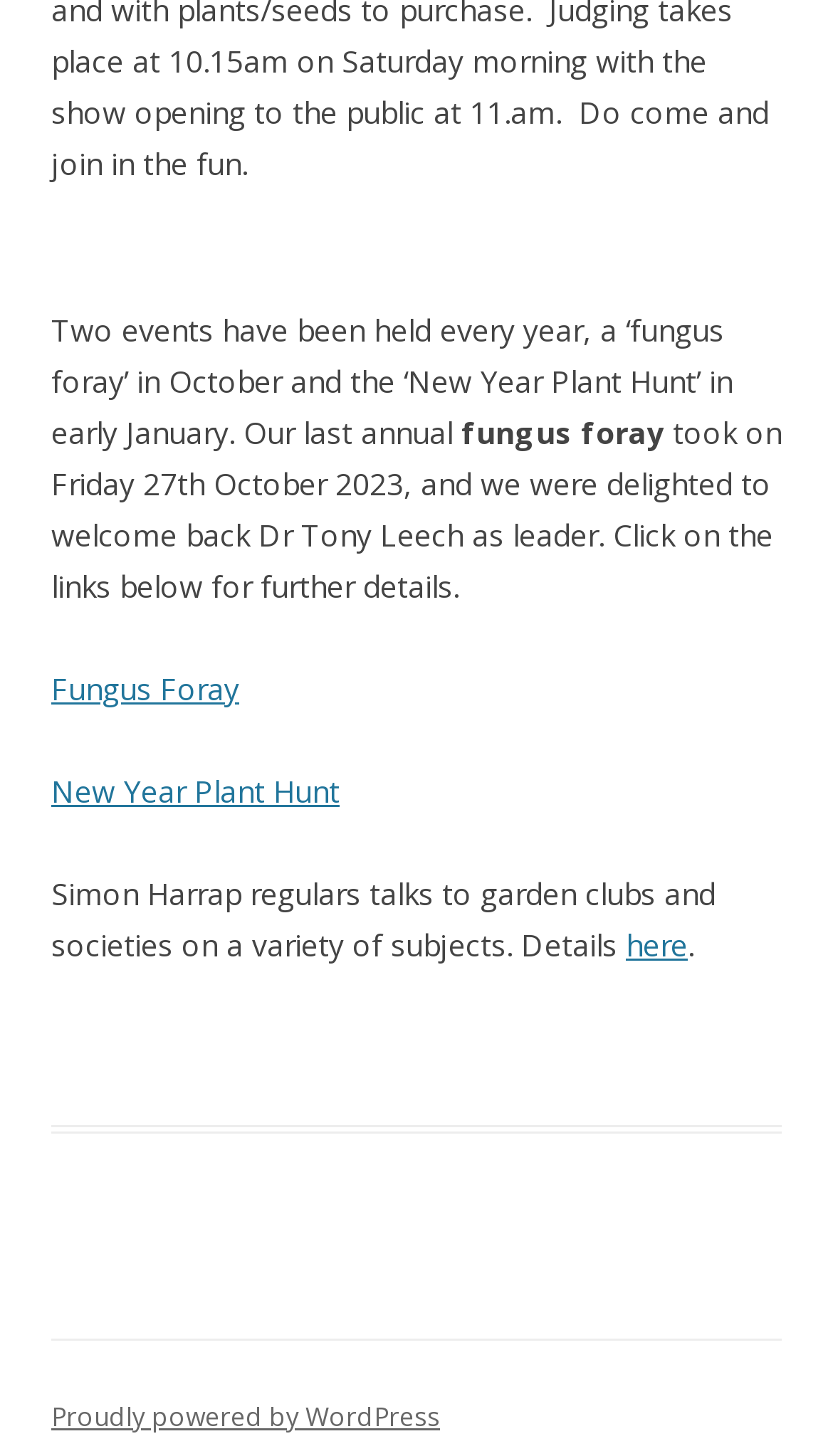Answer the following inquiry with a single word or phrase:
Who led the fungus foray event in 2023?

Dr Tony Leech